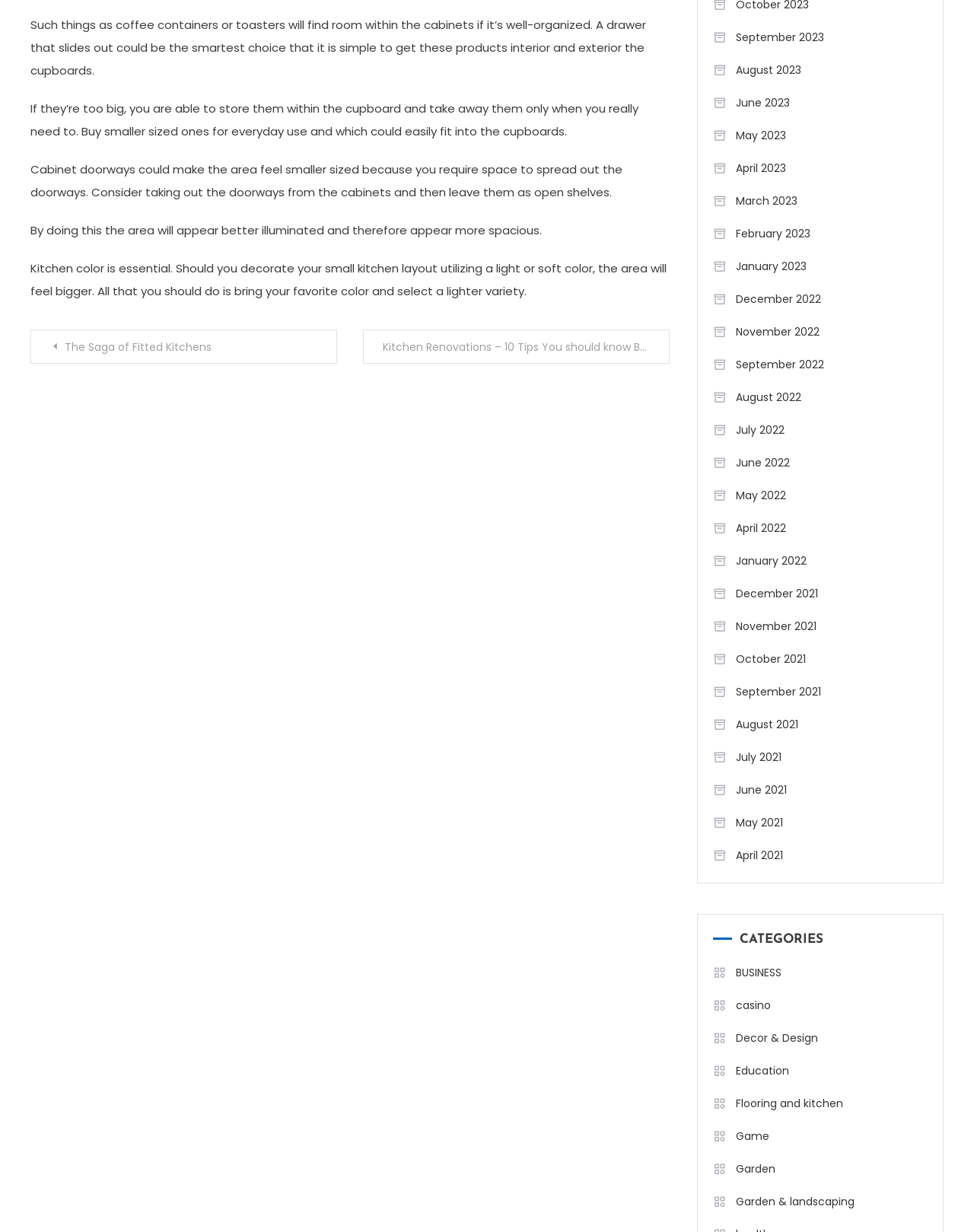Please answer the following question using a single word or phrase: 
What type of content is categorized under 'Decor & Design'?

Articles or posts